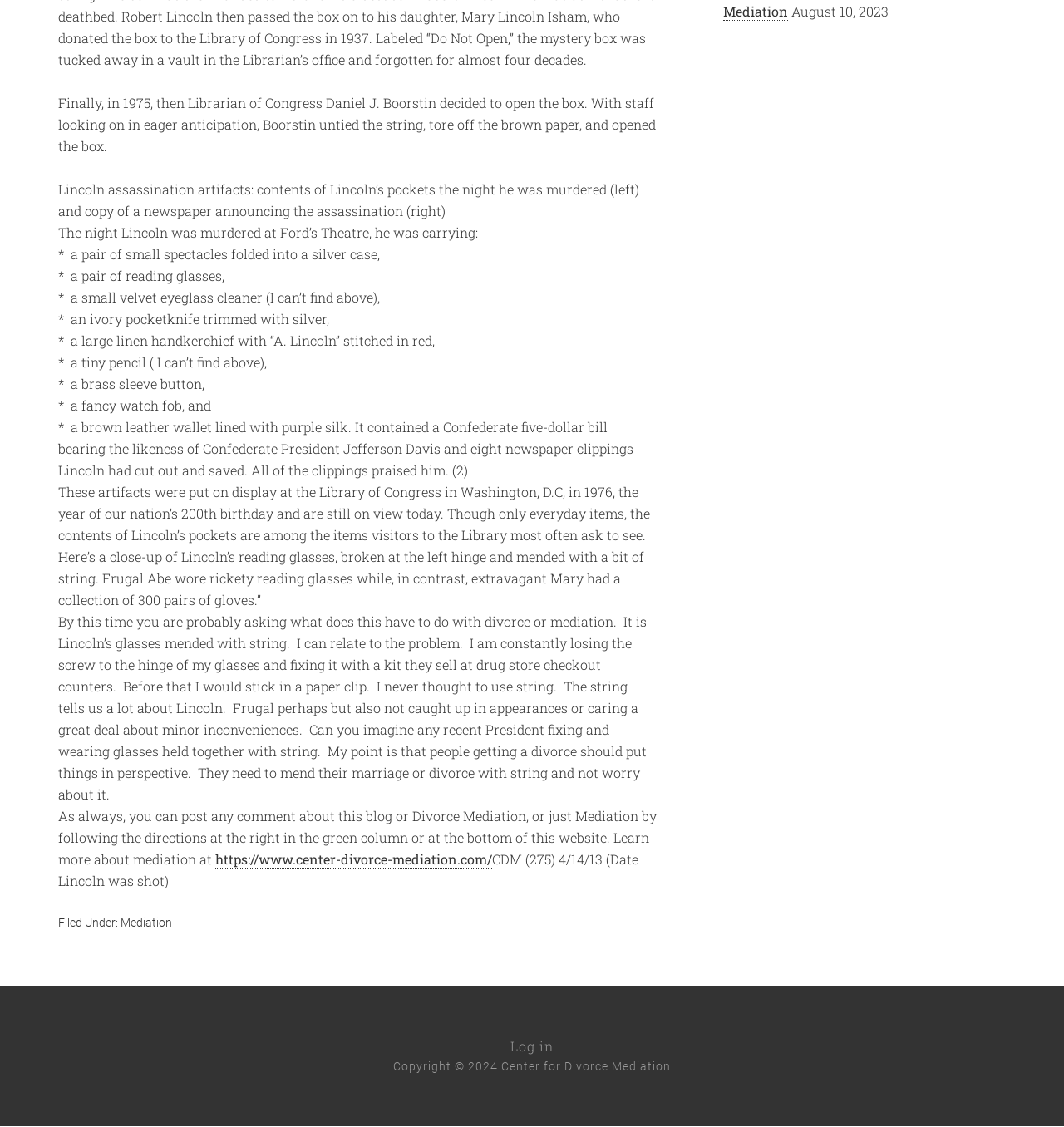Given the element description Mediation, specify the bounding box coordinates of the corresponding UI element in the format (top-left x, top-left y, bottom-right x, bottom-right y). All values must be between 0 and 1.

[0.113, 0.813, 0.162, 0.825]